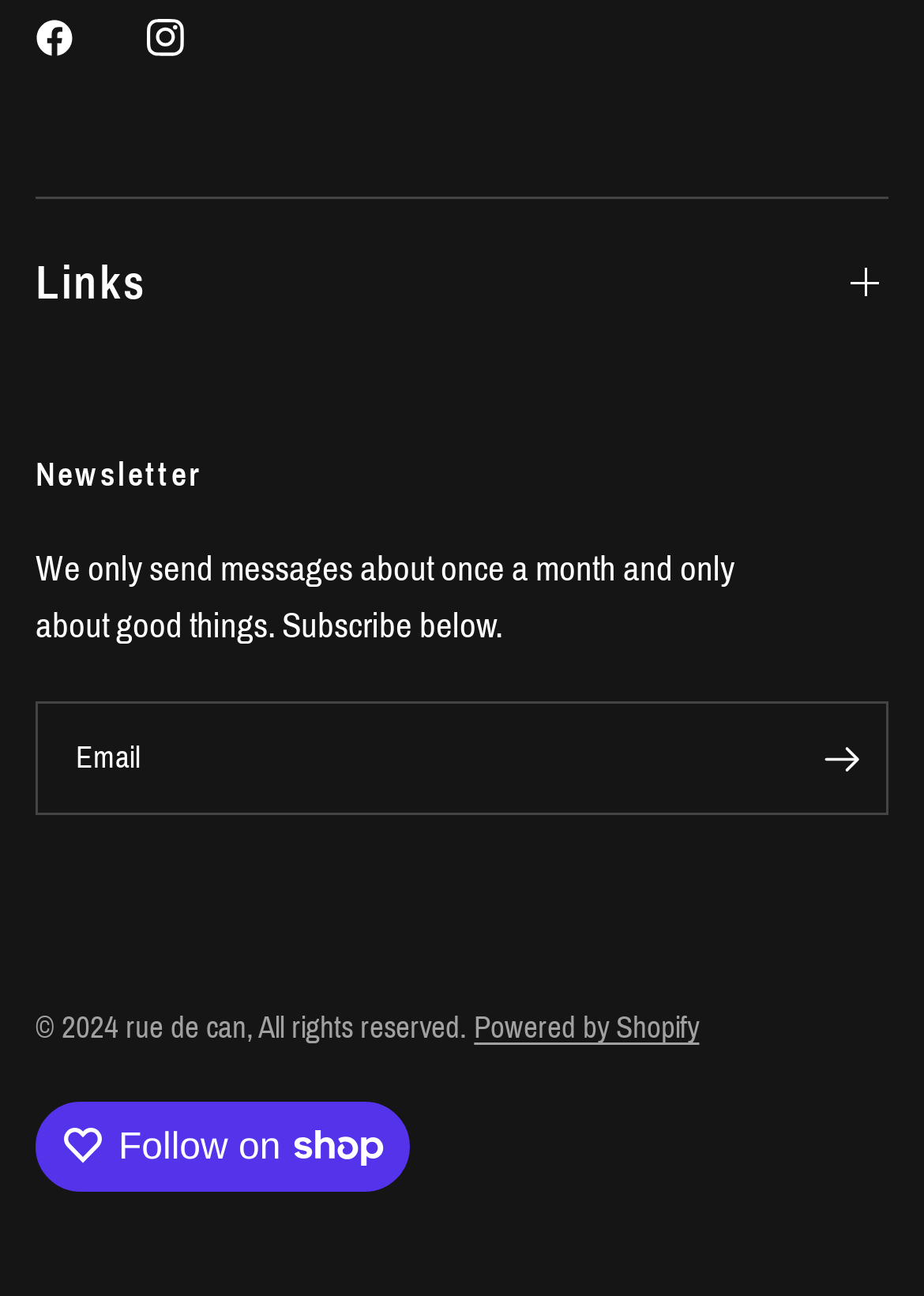Respond to the following question using a concise word or phrase: 
What is the platform powering the webpage?

Shopify